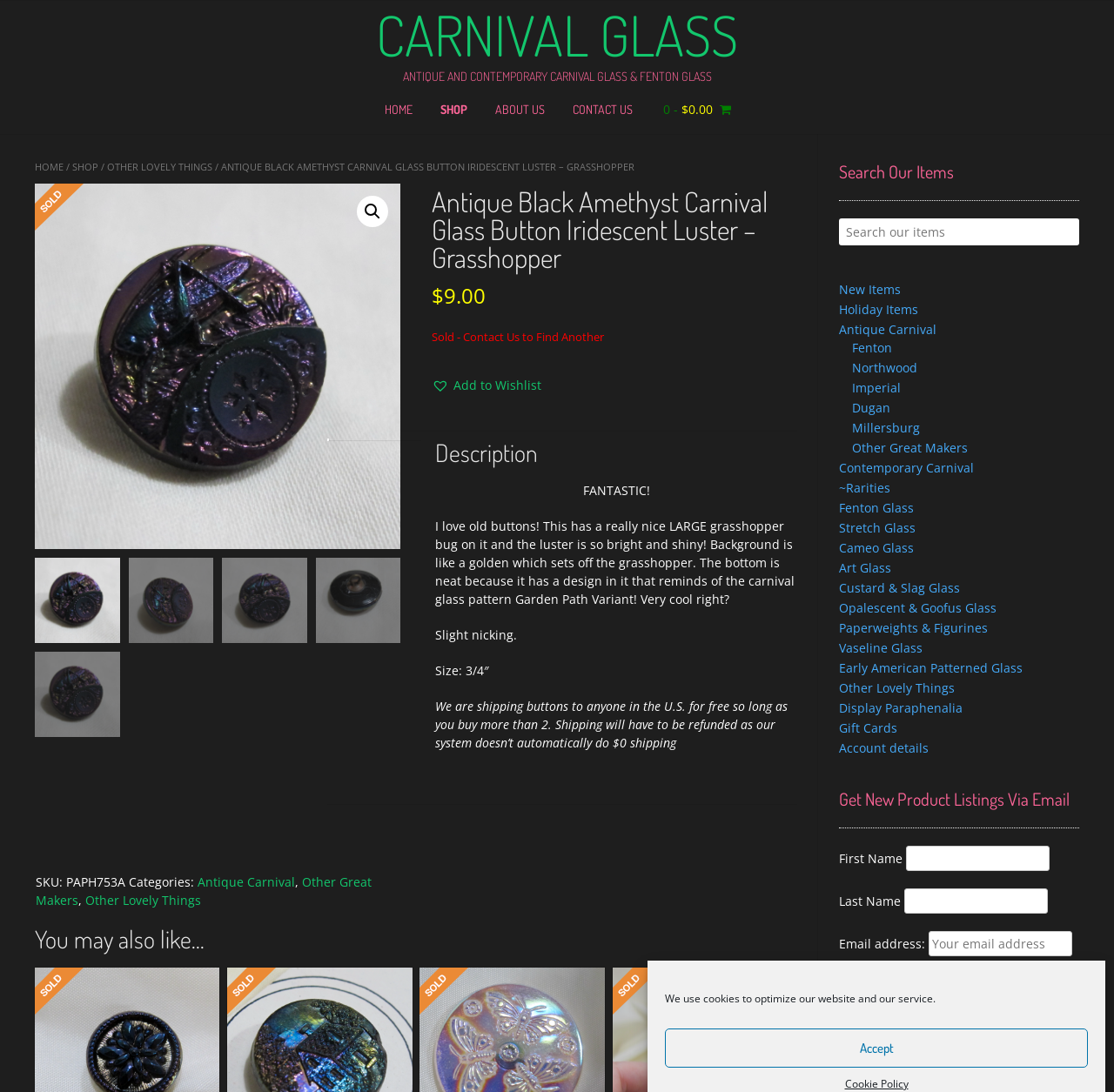Pinpoint the bounding box coordinates of the clickable area needed to execute the instruction: "Add to wishlist". The coordinates should be specified as four float numbers between 0 and 1, i.e., [left, top, right, bottom].

[0.387, 0.344, 0.486, 0.361]